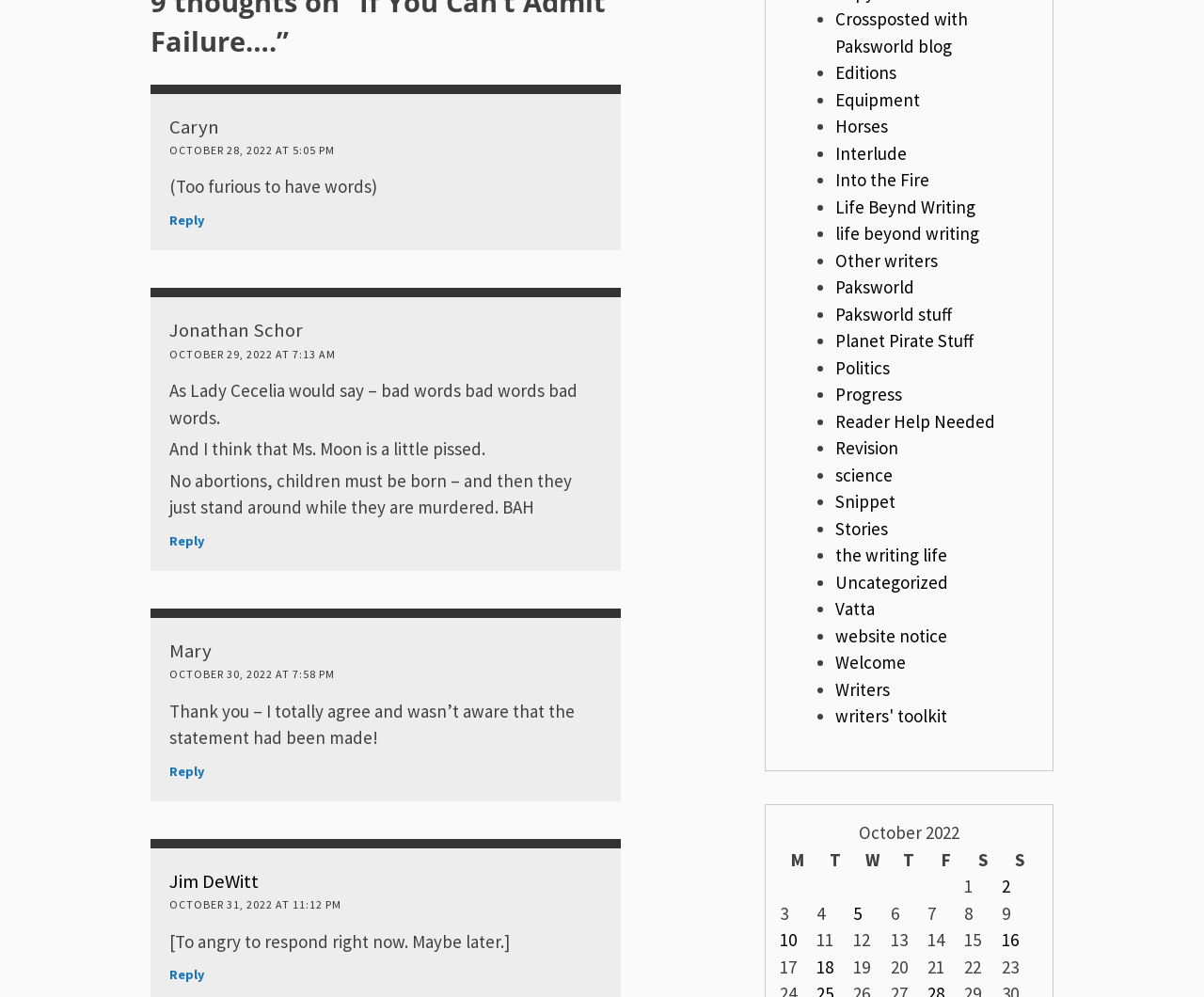Using details from the image, please answer the following question comprehensively:
What is the name of the first commenter?

The first commenter's name is Caryn, which can be found in the first article element, inside the FooterAsNonLandmark element, as a StaticText element with the text 'Caryn'.